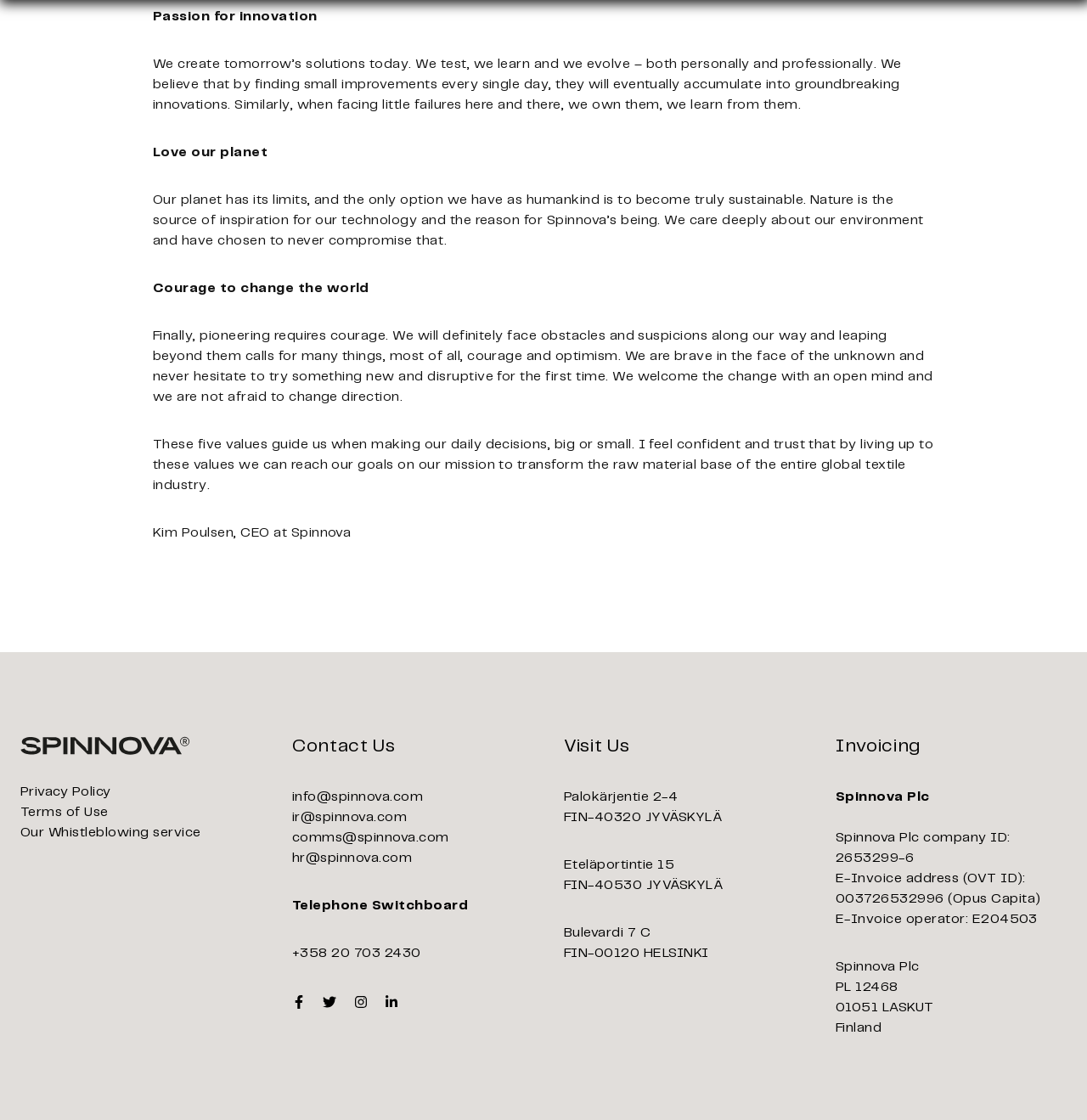Please indicate the bounding box coordinates for the clickable area to complete the following task: "Contact Us through info@spinnova.com". The coordinates should be specified as four float numbers between 0 and 1, i.e., [left, top, right, bottom].

[0.269, 0.706, 0.389, 0.717]